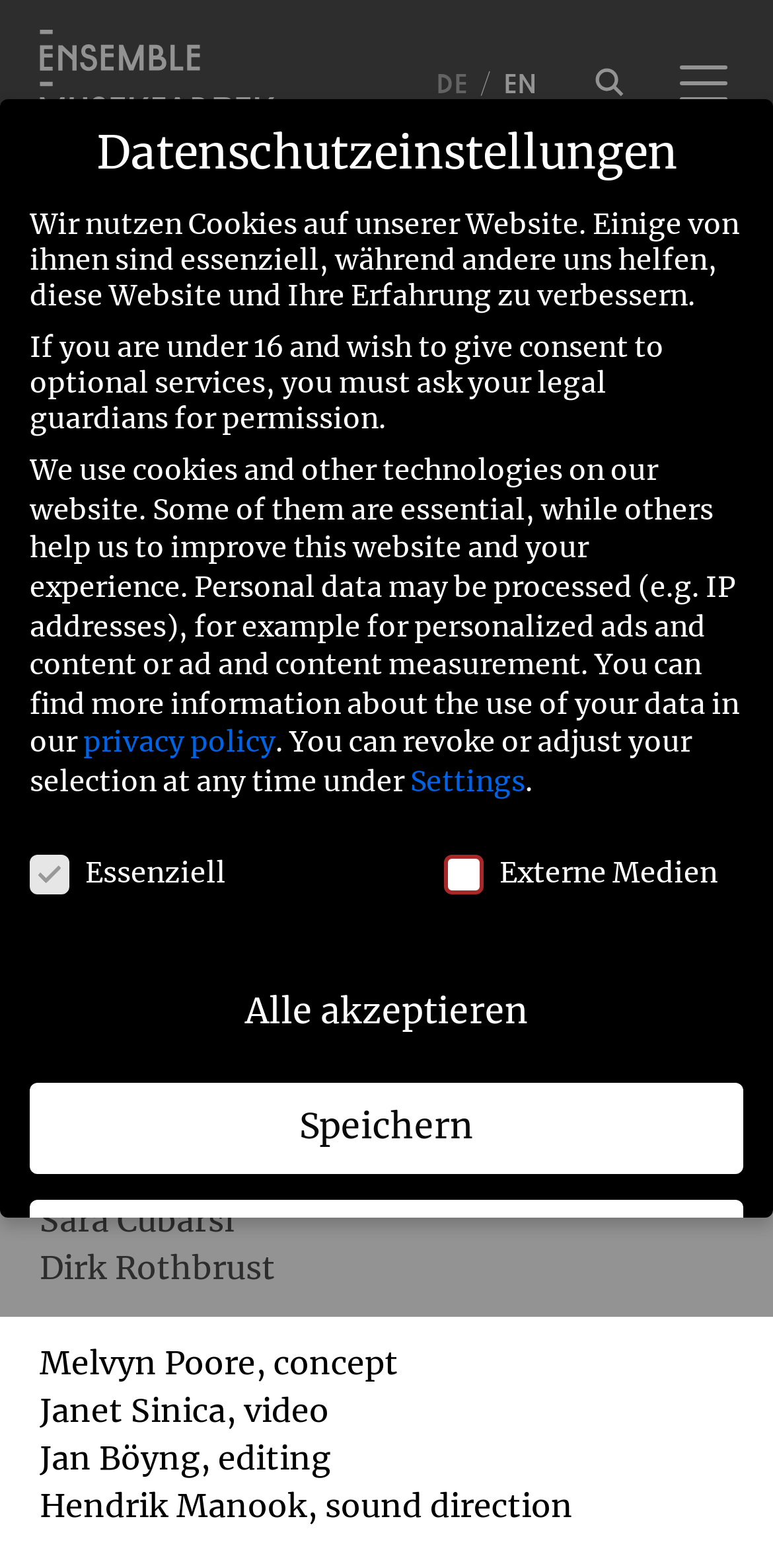What is the name of the ensemble?
Please elaborate on the answer to the question with detailed information.

The name of the ensemble can be found in the static text 'Ensemble Musikfabrik:' at the bottom of the webpage, which is a clear indication of the ensemble's name.